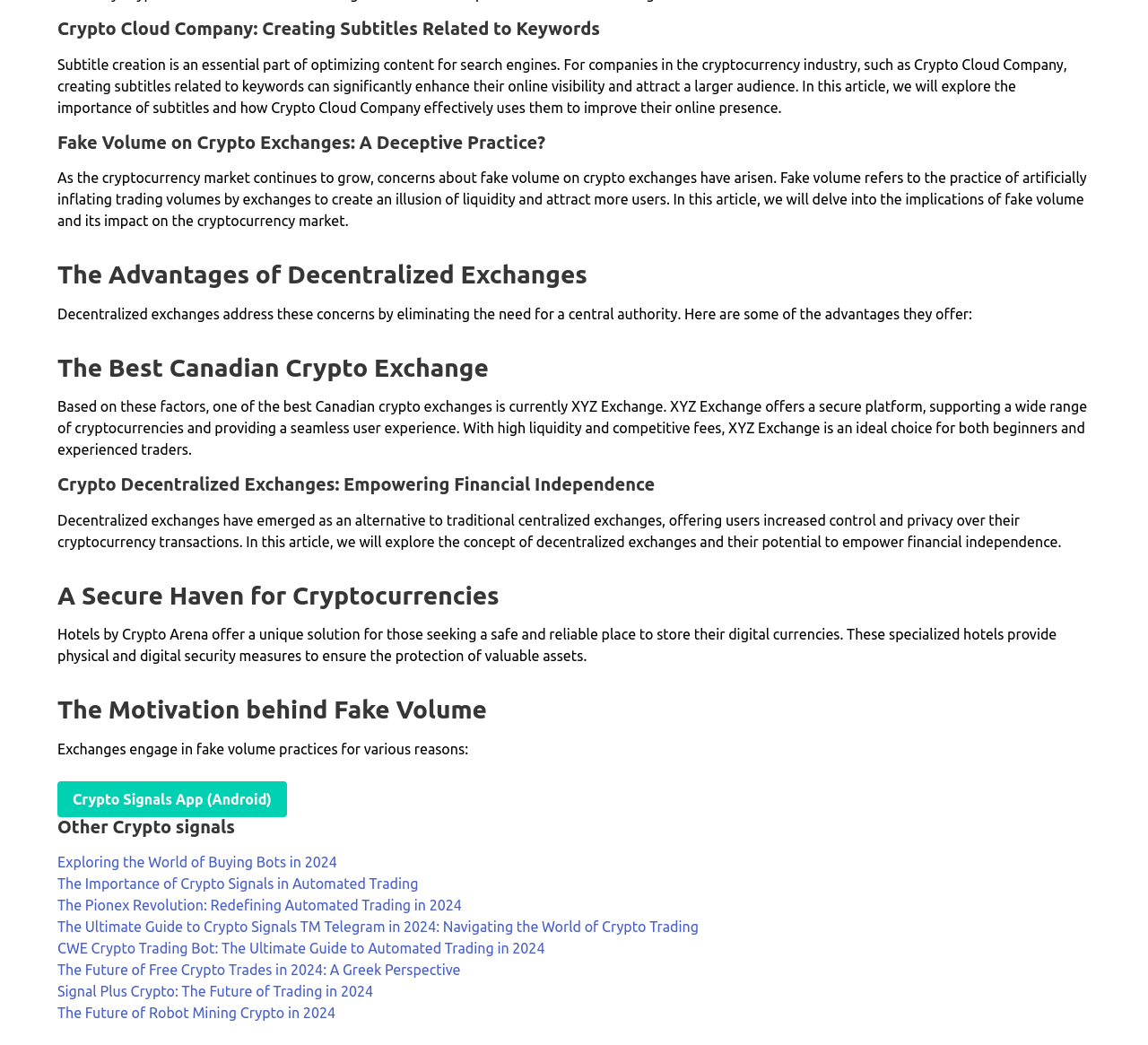Could you locate the bounding box coordinates for the section that should be clicked to accomplish this task: "Click on 'Crypto Signals App (Android)' link".

[0.05, 0.747, 0.25, 0.782]